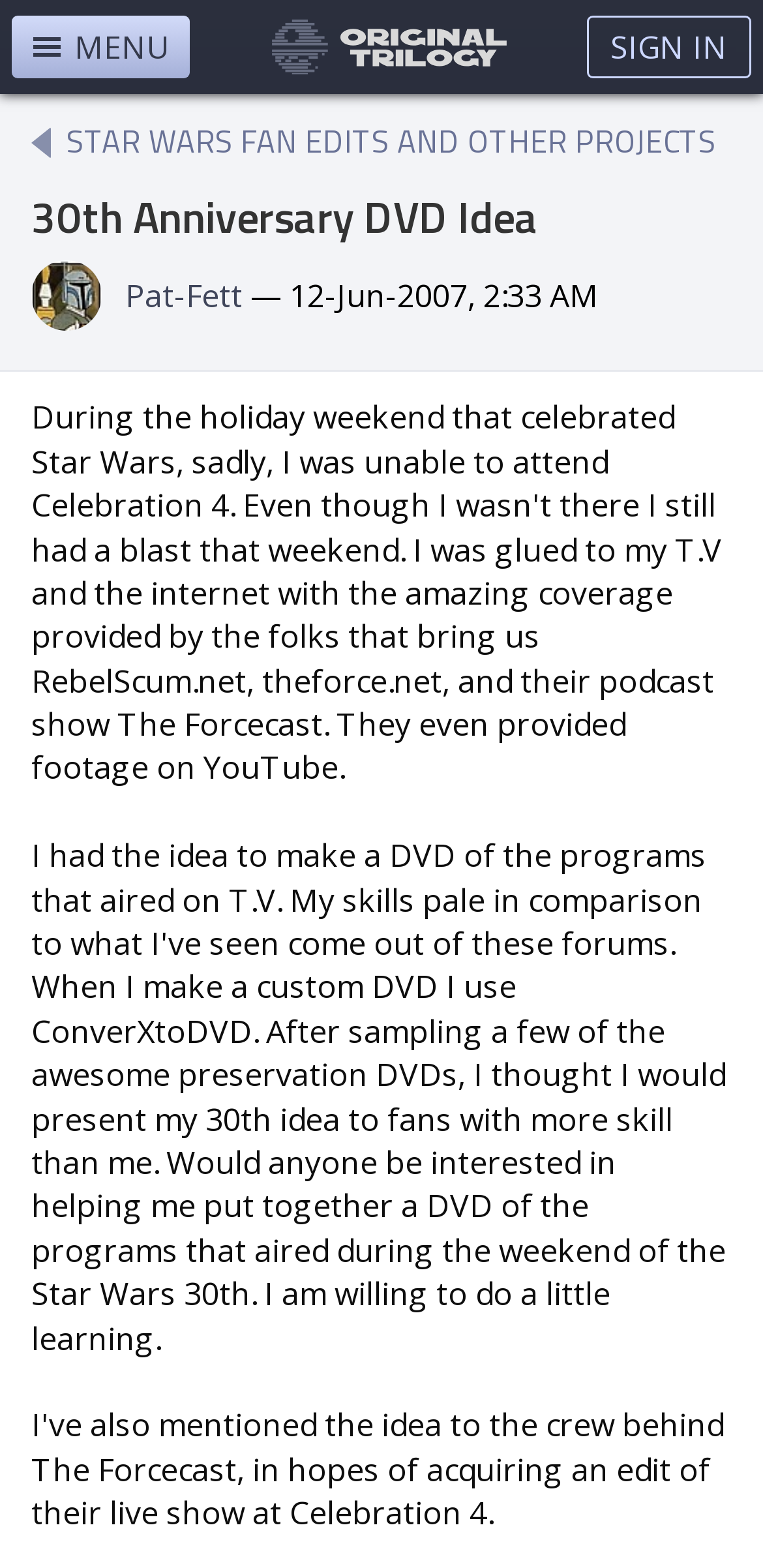Identify the bounding box for the UI element specified in this description: "Pat-Fett". The coordinates must be four float numbers between 0 and 1, formatted as [left, top, right, bottom].

[0.164, 0.175, 0.318, 0.203]